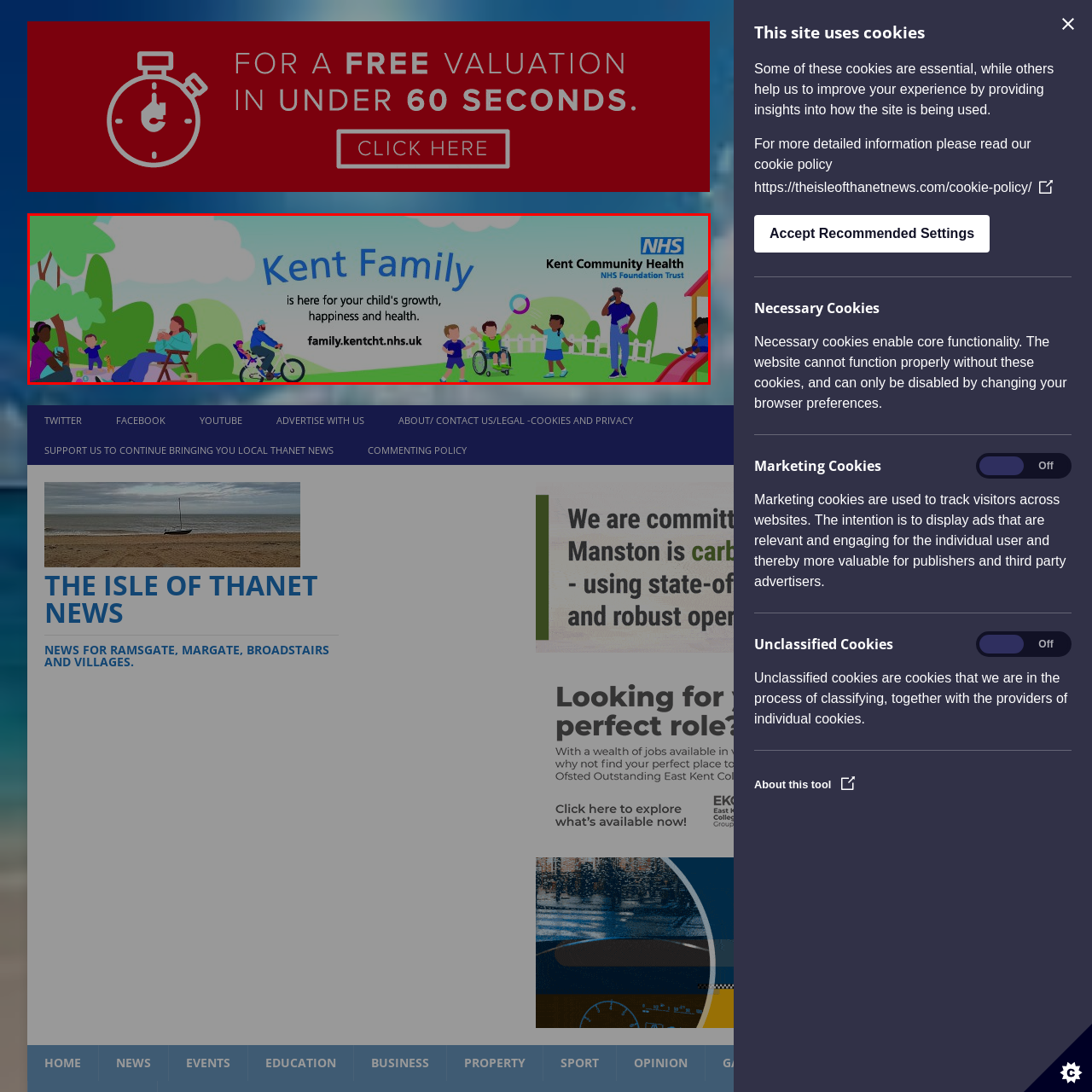Generate a detailed caption for the image that is outlined by the red border.

The image features a vibrant and playful illustration promoting the "Kent Family" initiative, designed to support children's growth, happiness, and health. In the background, a serene landscape with soft blue skies and green hills sets a cheerful tone. The text prominently displays "Kent Family" in a friendly blue font, conveying warmth and inclusivity. Below it, the message "is here for your child's growth, happiness and health" invites engagement, showcasing the program's commitment to child welfare.

The image includes diverse children engaging in various activities—riding bikes, playing, and enjoying outdoor fun—emphasizing an active and healthy lifestyle. Additionally, a mother and a caregiver are depicted relaxing with children beside them, reflecting a nurturing environment. The logo of "Kent Community Health NHS Foundation Trust" is noted in the corner, symbolizing official support for the initiative. A web address is also featured, pointing to further information about the program, encouraging community involvement in fostering children's well-being.